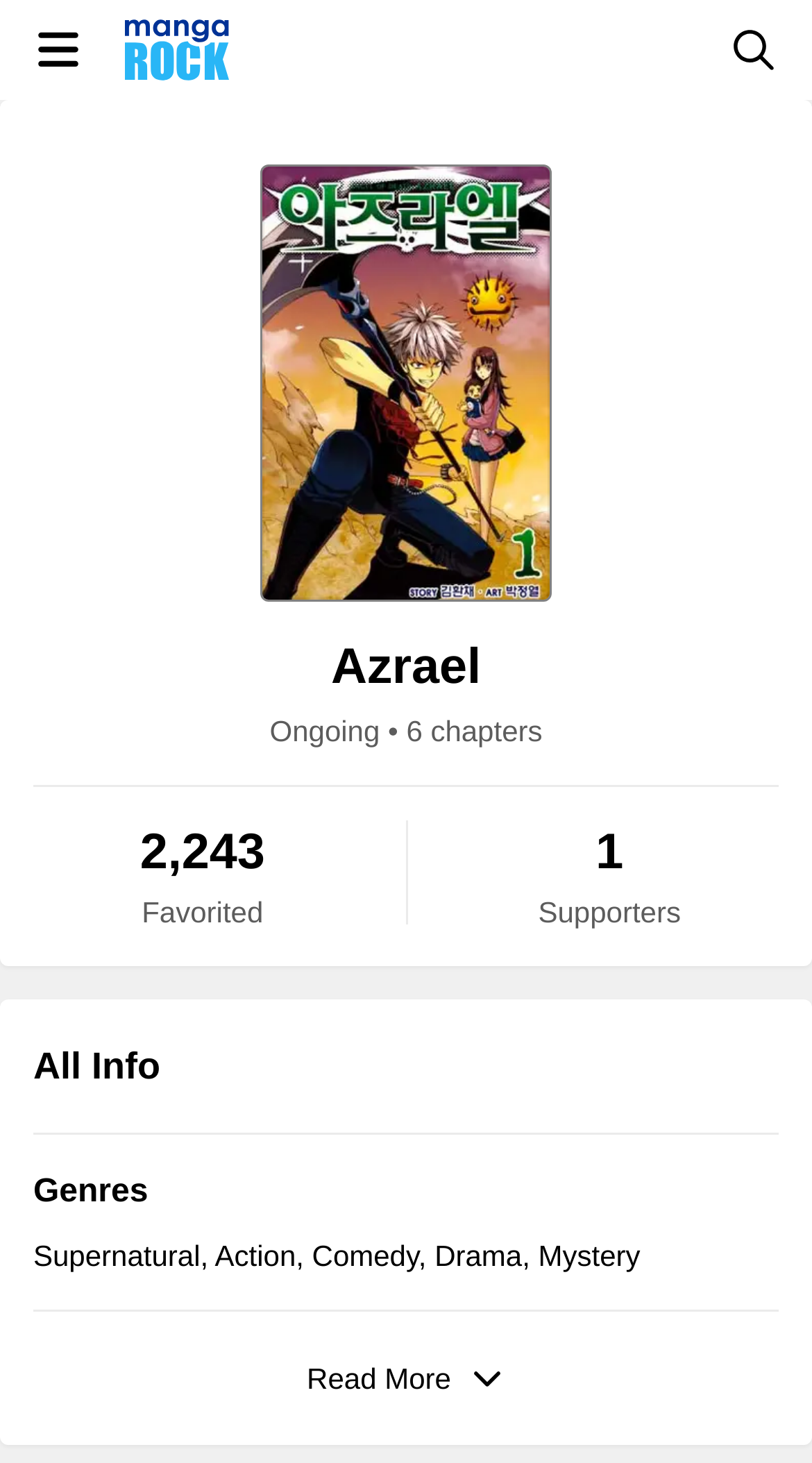Give a complete and precise description of the webpage's appearance.

The webpage is about a manga titled "Azrael". At the top left, there is a button and a link to the Mangarock Logo, which is an image. On the top right, there is another button. Below the top section, there is a large image of Azrael, taking up most of the width of the page. 

Above the image, there is a heading with the title "Azrael". Below the image, there are several lines of text. The first line indicates that the manga is ongoing, followed by a bullet point and the number of chapters, which is 6. 

To the left of the chapter information, there are two lines of text, one showing the number of favorites, which is 2,243, and another indicating that it is favorited. On the right side, there is a text "Supporters". 

Further down, there are three lines of text, with the first line saying "All Info", the second line saying "Genres", and the third line listing the genres, which are Supernatural, Action, Comedy, Drama, and Mystery. 

At the bottom of the page, there is a button that says "Read More".